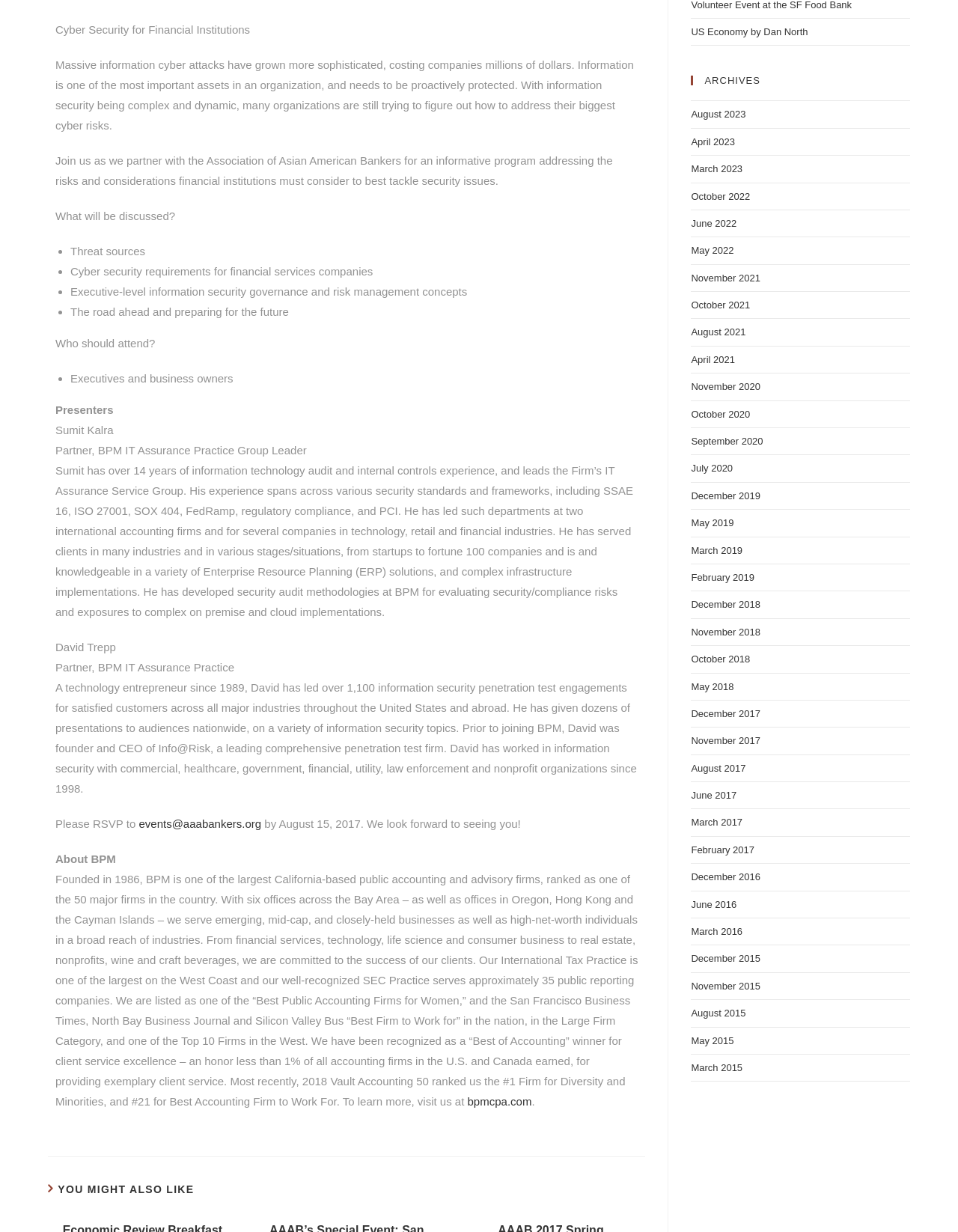Locate the UI element described by events@aaabankers.org and provide its bounding box coordinates. Use the format (top-left x, top-left y, bottom-right x, bottom-right y) with all values as floating point numbers between 0 and 1.

[0.145, 0.663, 0.273, 0.674]